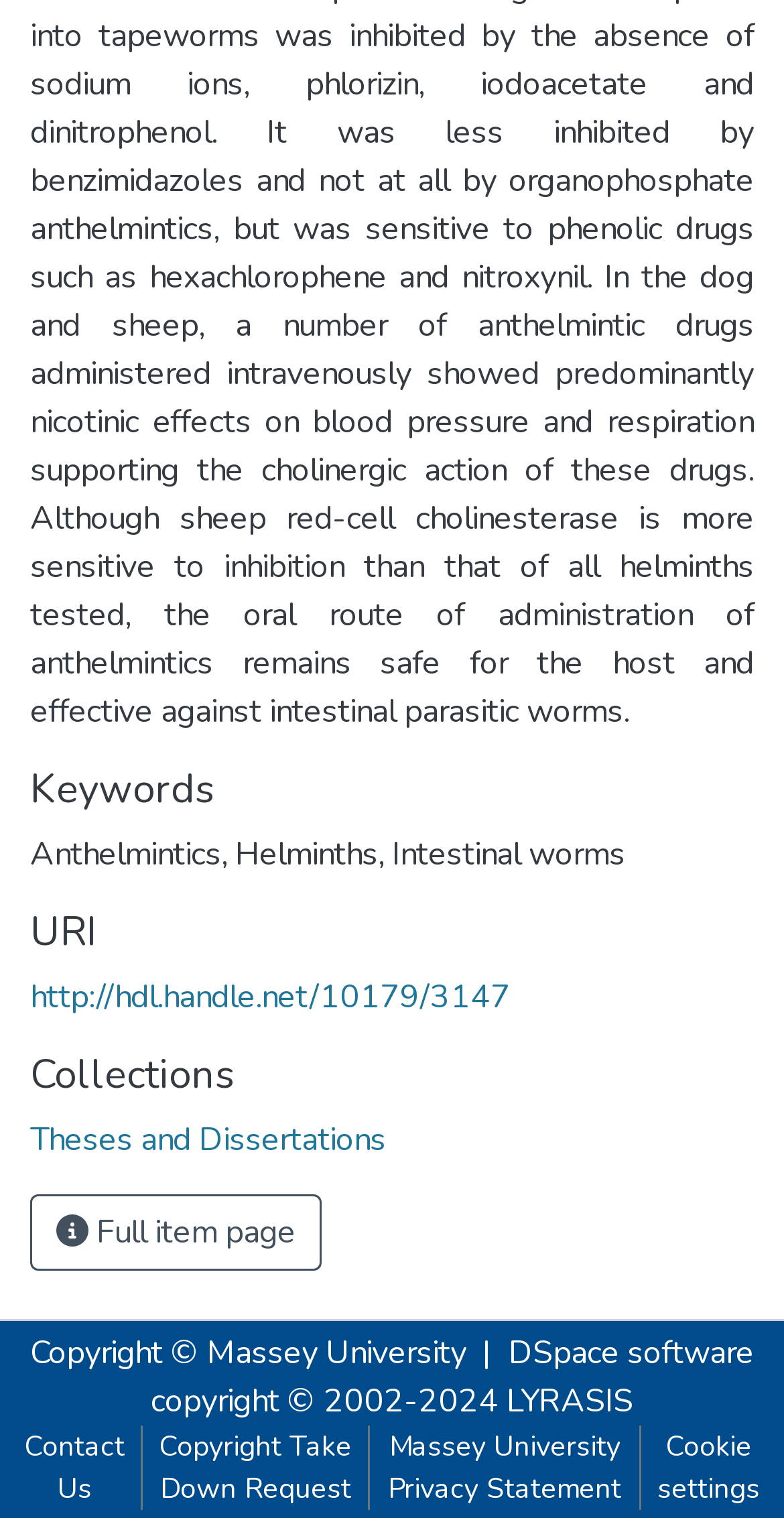How many links are there at the bottom of the webpage?
Please describe in detail the information shown in the image to answer the question.

There are 5 links at the bottom of the webpage, including 'Contact Us', 'Copyright Take Down Request', 'Massey University Privacy Statement', 'Cookie settings', and 'DSpace software'. These links are located at the bottom of the webpage with bounding box coordinates ranging from [0.01, 0.94, 0.179, 0.995] to [0.818, 0.94, 0.99, 0.995].